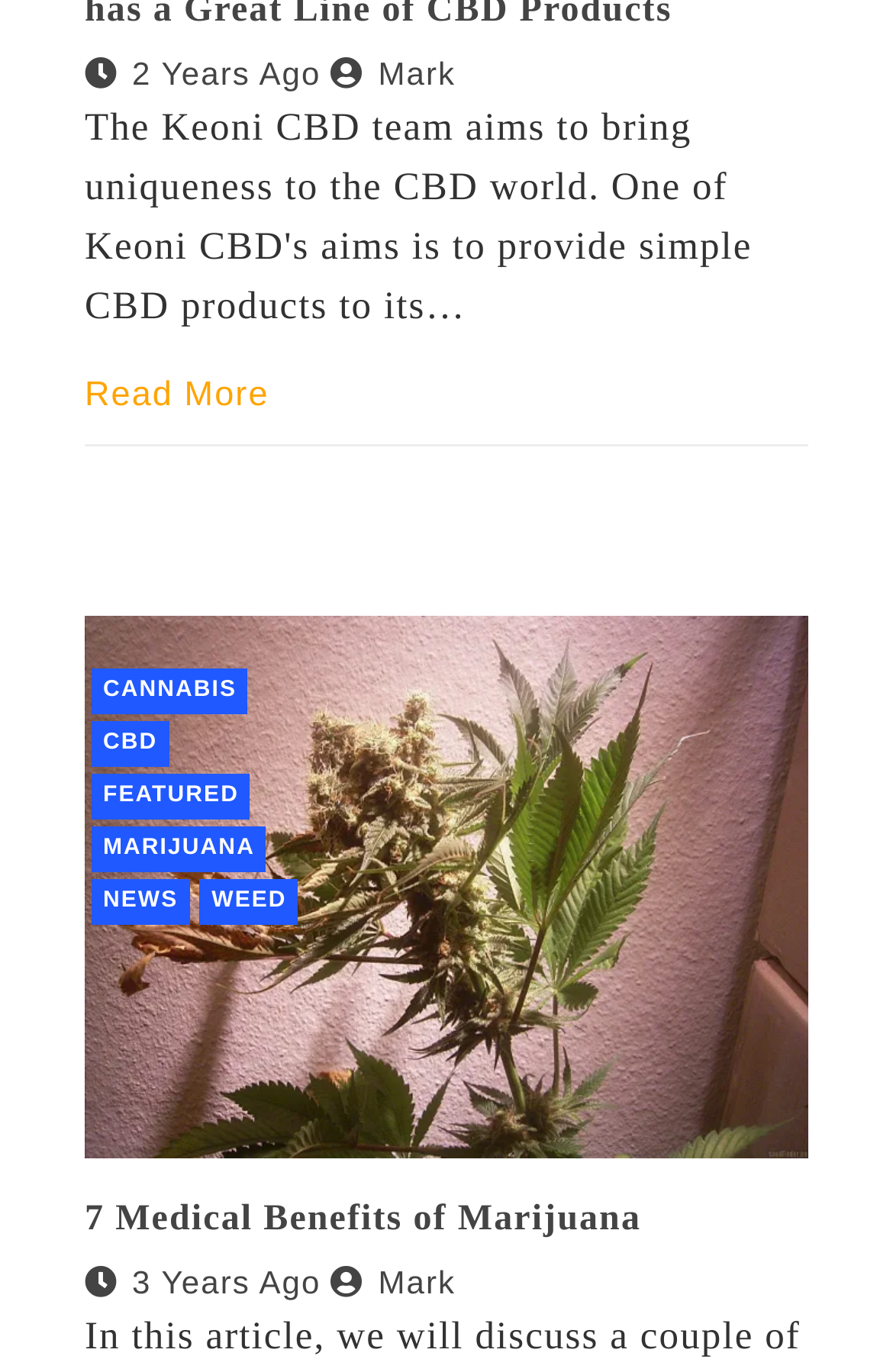How many years ago was the article published?
Based on the image, give a concise answer in the form of a single word or short phrase.

2 Years Ago